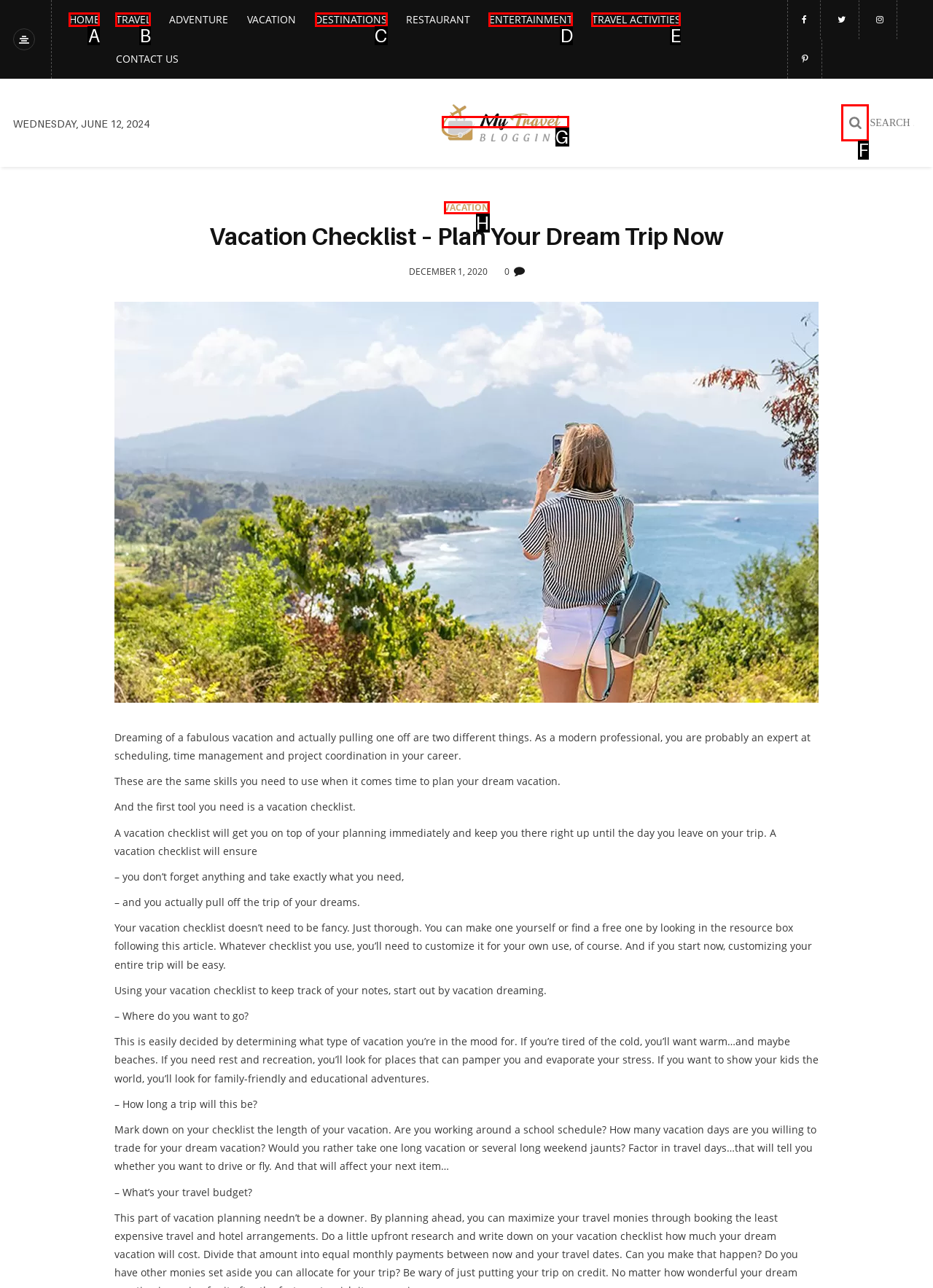Identify the option that corresponds to the description: Travel 
Provide the letter of the matching option from the available choices directly.

B